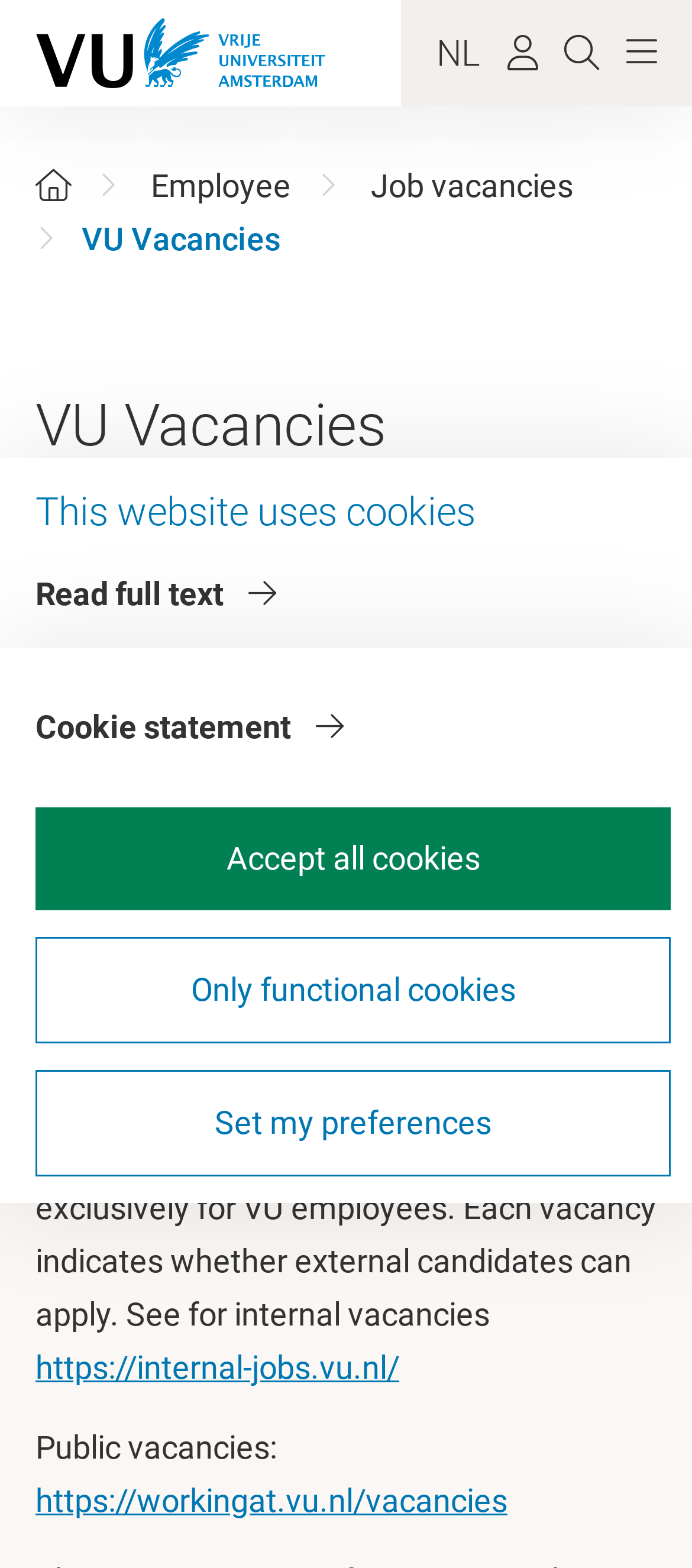What is the purpose of this webpage?
Refer to the image and provide a concise answer in one word or phrase.

Applying internally at VU